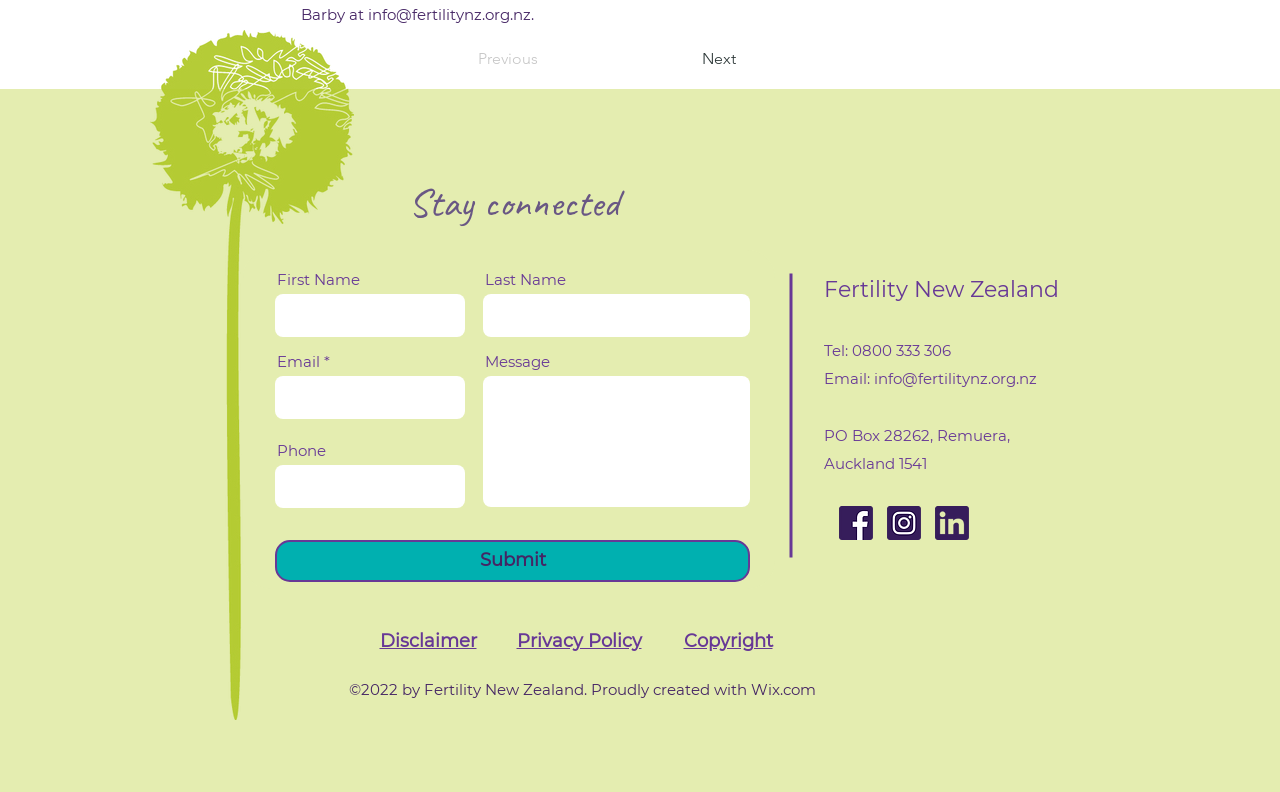Look at the image and write a detailed answer to the question: 
How many social media links are available?

In the 'Social Bar' list, there are three links, which are likely social media links, as they are commonly found in a social media section.